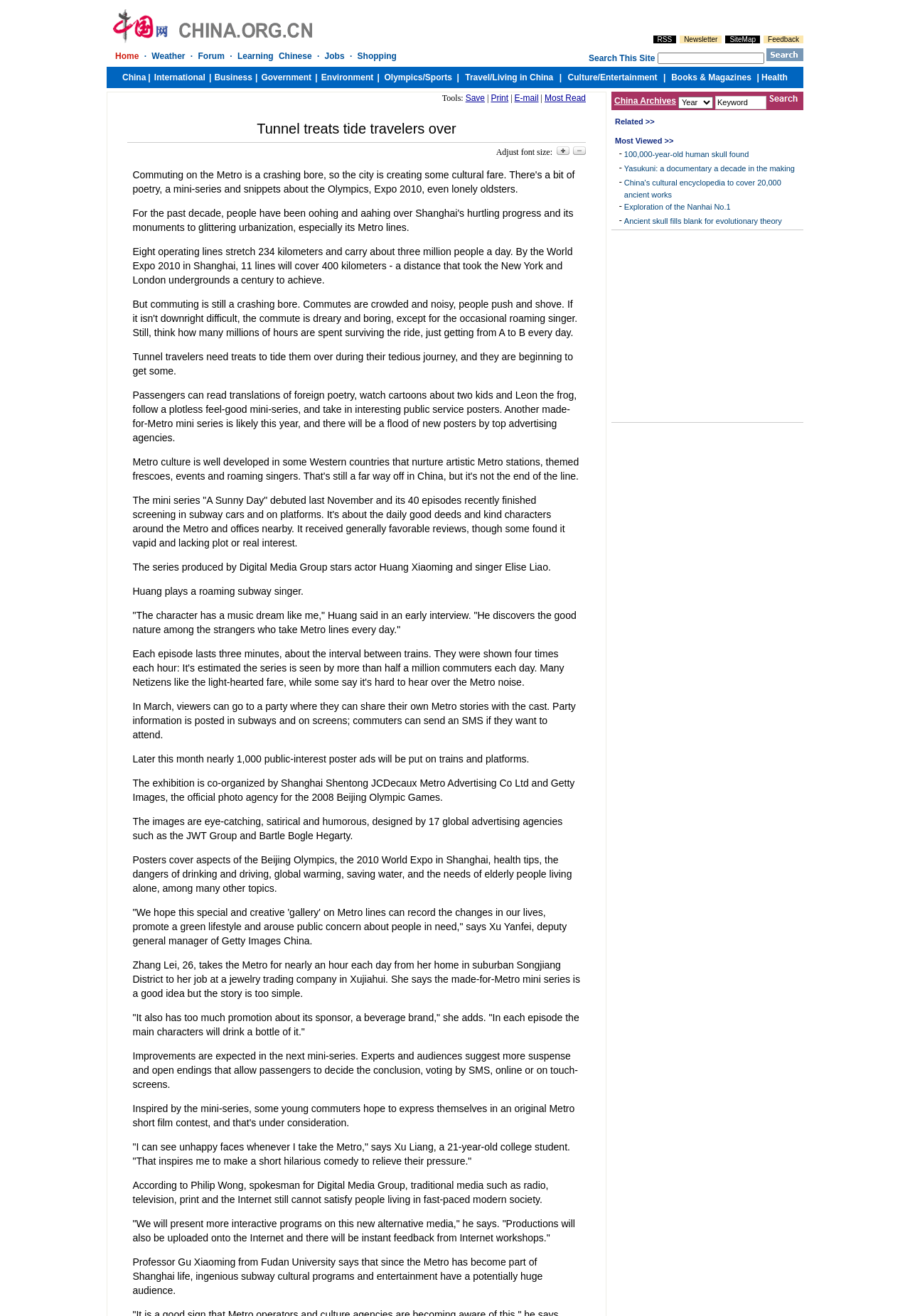Respond with a single word or phrase to the following question: What is the topic of the main article on this webpage?

Tunnel treats tide travelers over